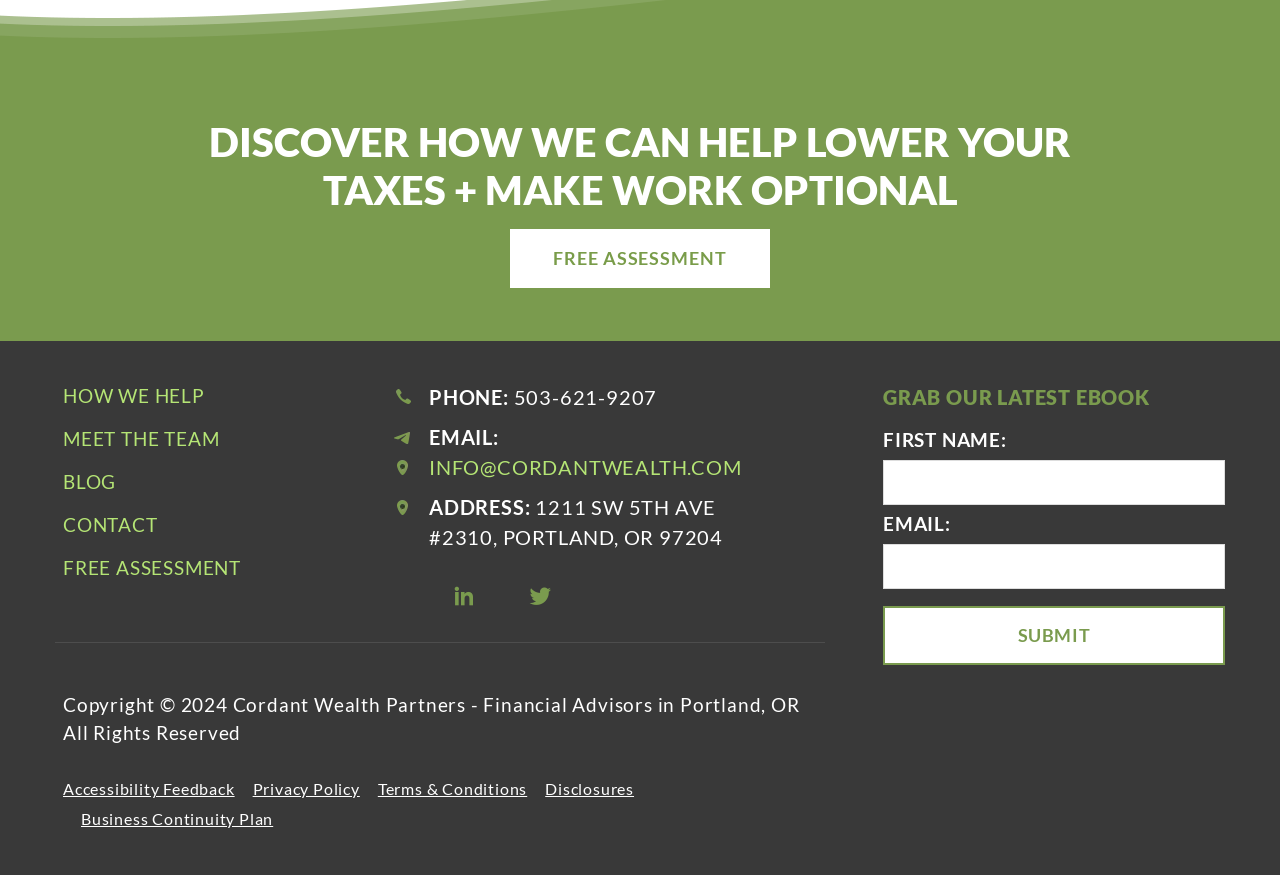Find the bounding box coordinates of the area to click in order to follow the instruction: "Call the phone number".

[0.401, 0.436, 0.513, 0.471]